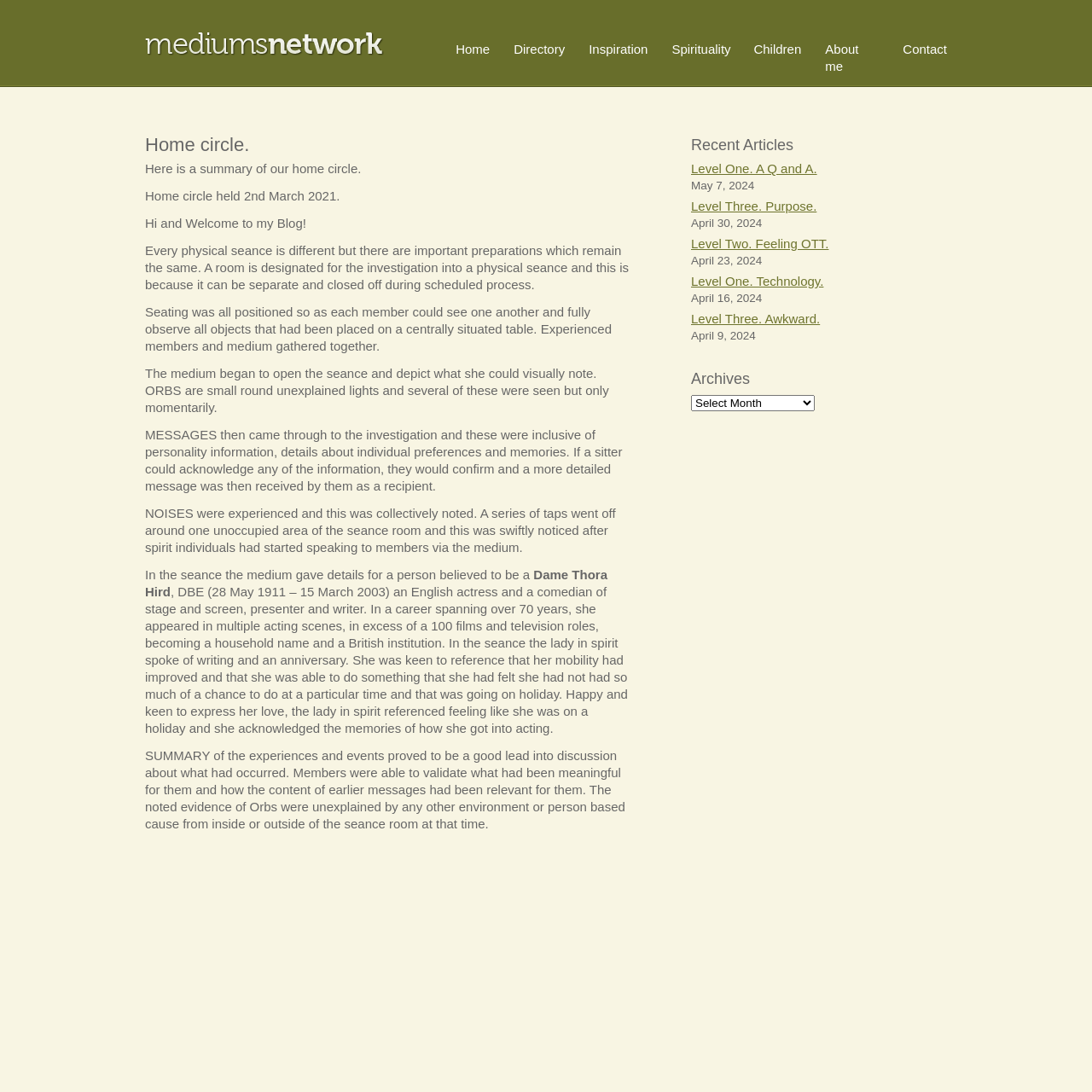Determine the bounding box coordinates of the element that should be clicked to execute the following command: "Click on the 'Mediums Network' link".

[0.133, 0.027, 0.354, 0.052]